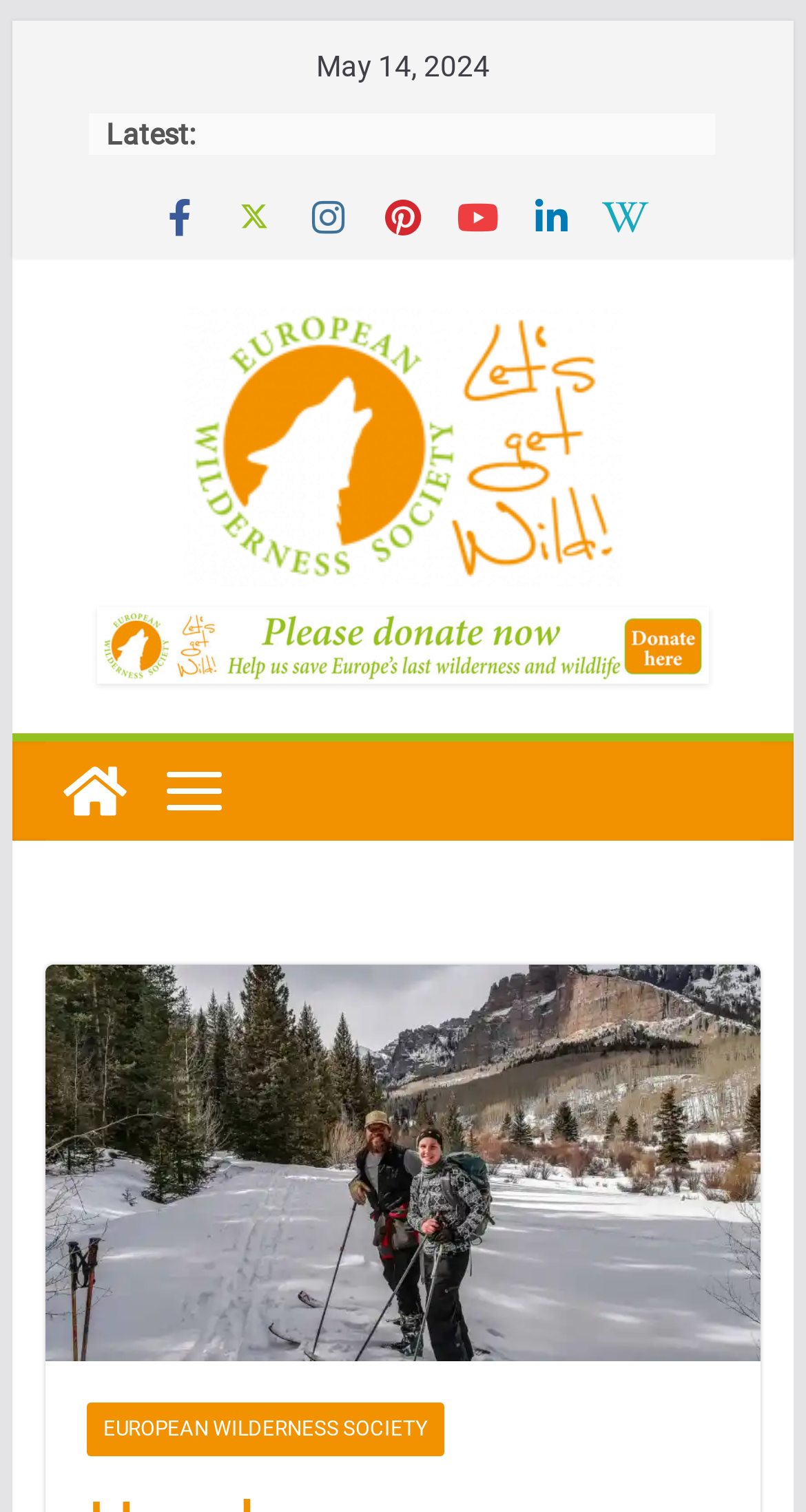Please provide a brief answer to the question using only one word or phrase: 
What is the name of the organization mentioned?

European Wilderness Society